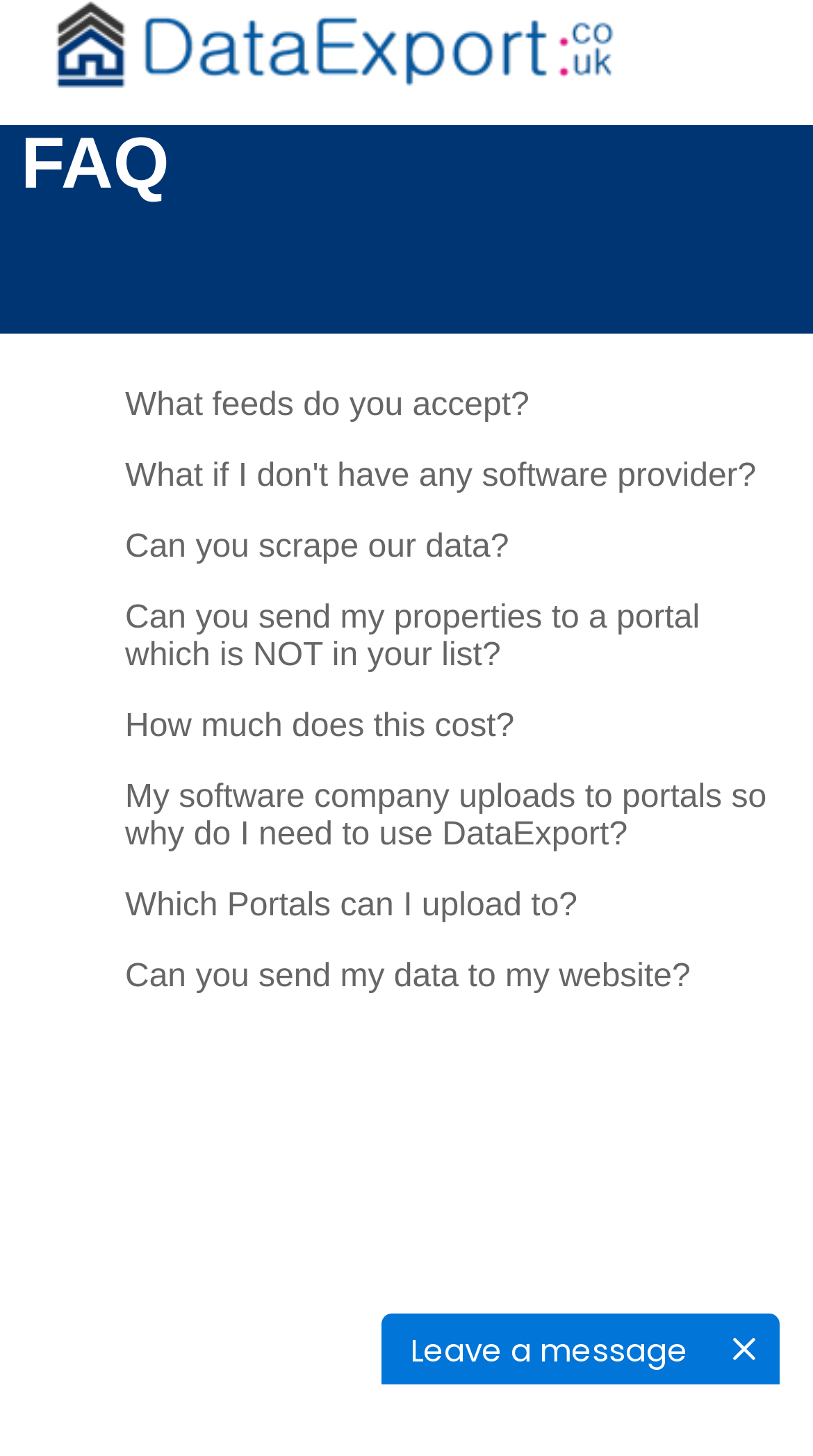Use the information in the screenshot to answer the question comprehensively: Is there a link to the website's homepage?

I can see a link element with the text 'DataExport.co.uk' which is likely a link to the website's homepage, given its position at the top of the webpage and its text content.